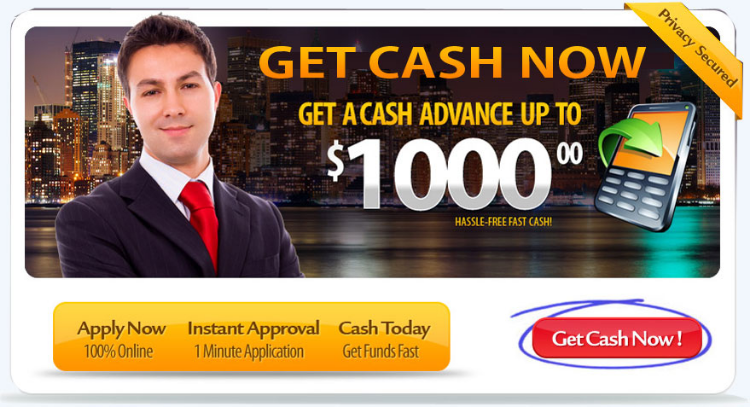Provide a one-word or brief phrase answer to the question:
What is the tone of the well-dressed man's expression?

Confident